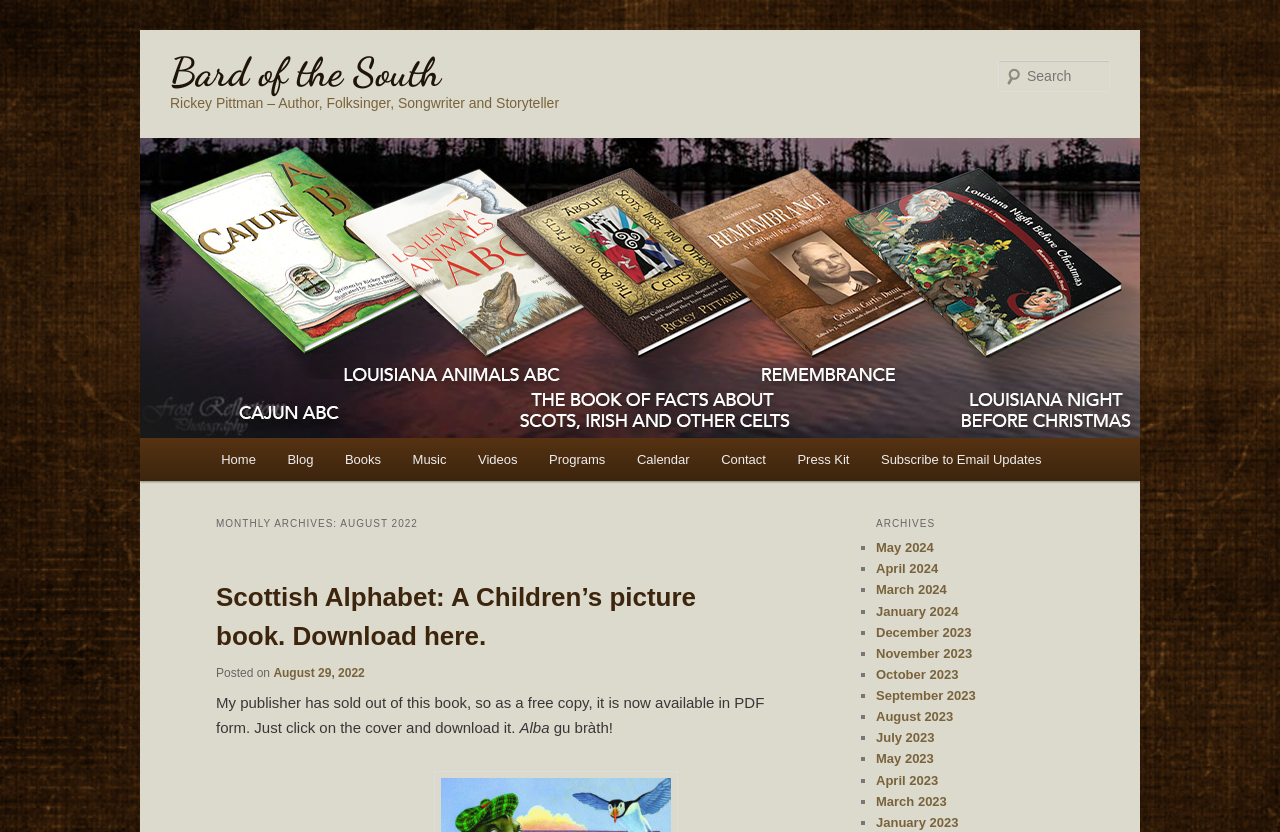Determine the bounding box coordinates of the clickable region to follow the instruction: "Go to the home page".

[0.16, 0.526, 0.212, 0.578]